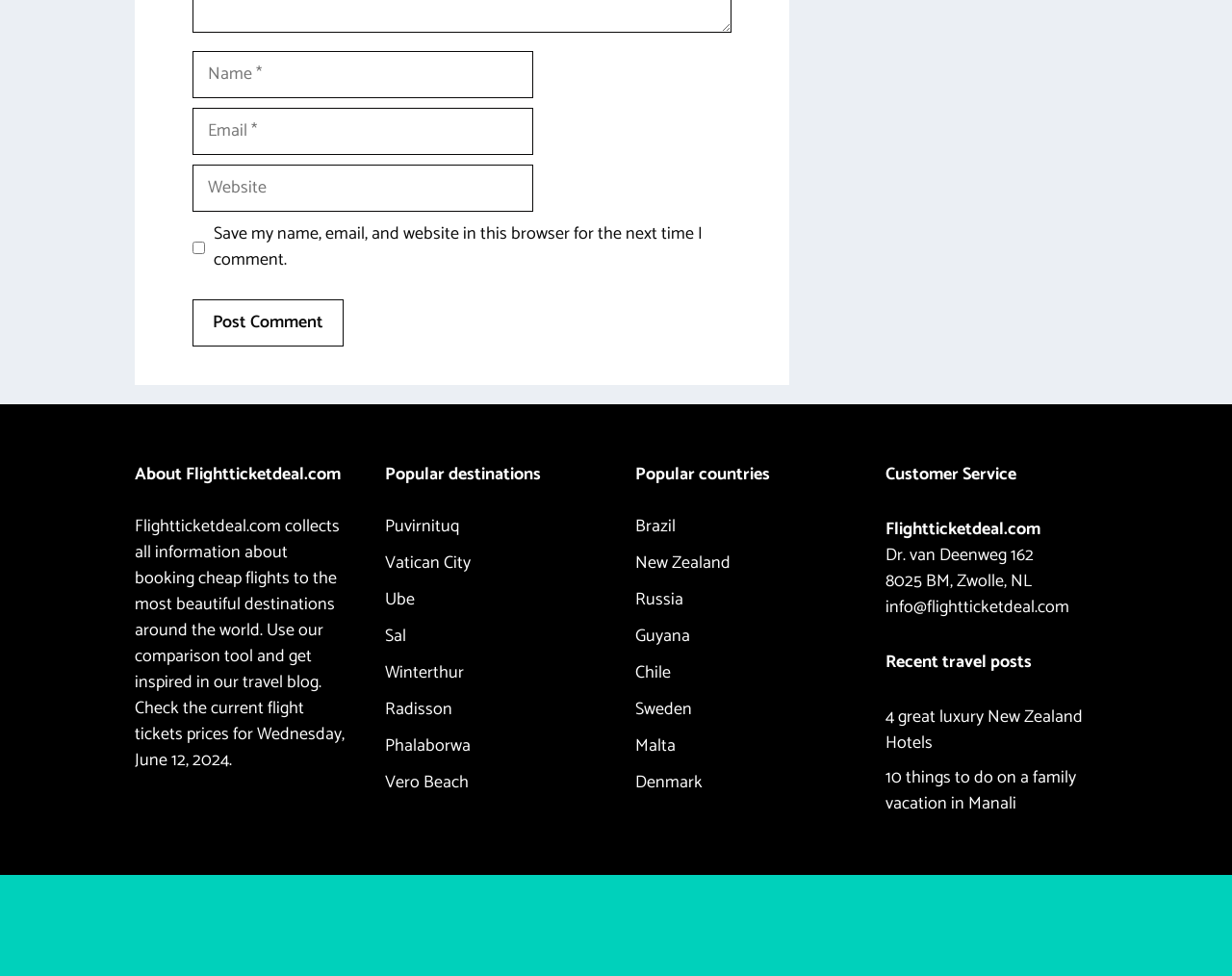Predict the bounding box for the UI component with the following description: "Malta".

[0.516, 0.75, 0.548, 0.779]